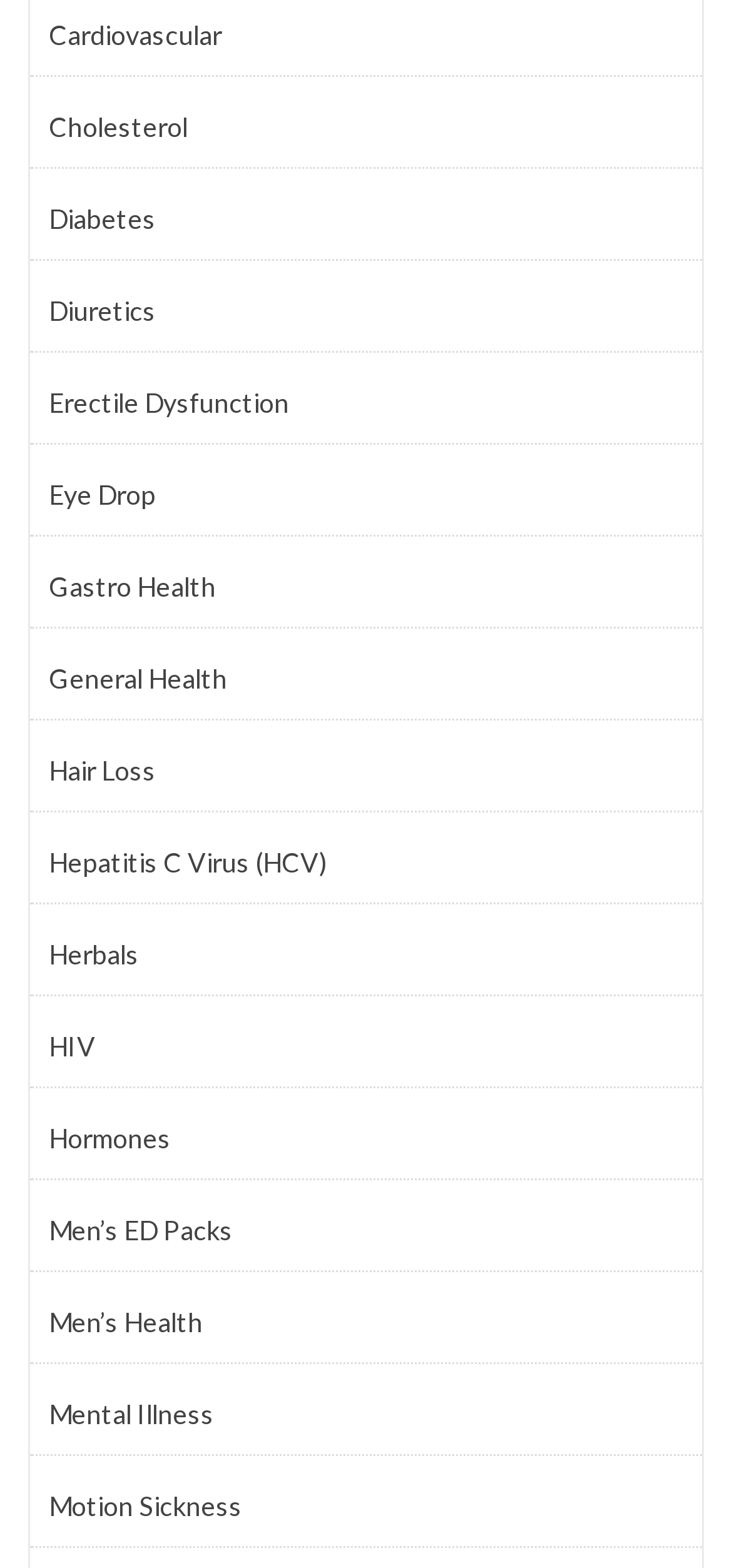What is the health issue related to hair mentioned on the webpage?
Based on the visual, give a brief answer using one word or a short phrase.

Hair Loss